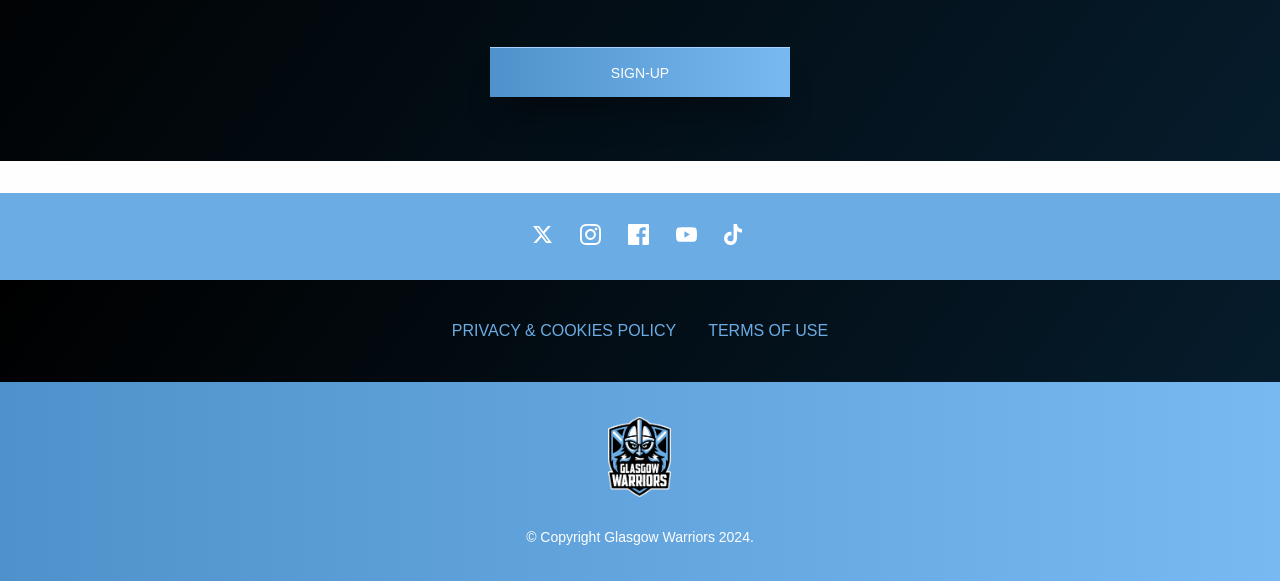Reply to the question with a brief word or phrase: What is the organization mentioned in the bottom link?

Scottish Rugby Union